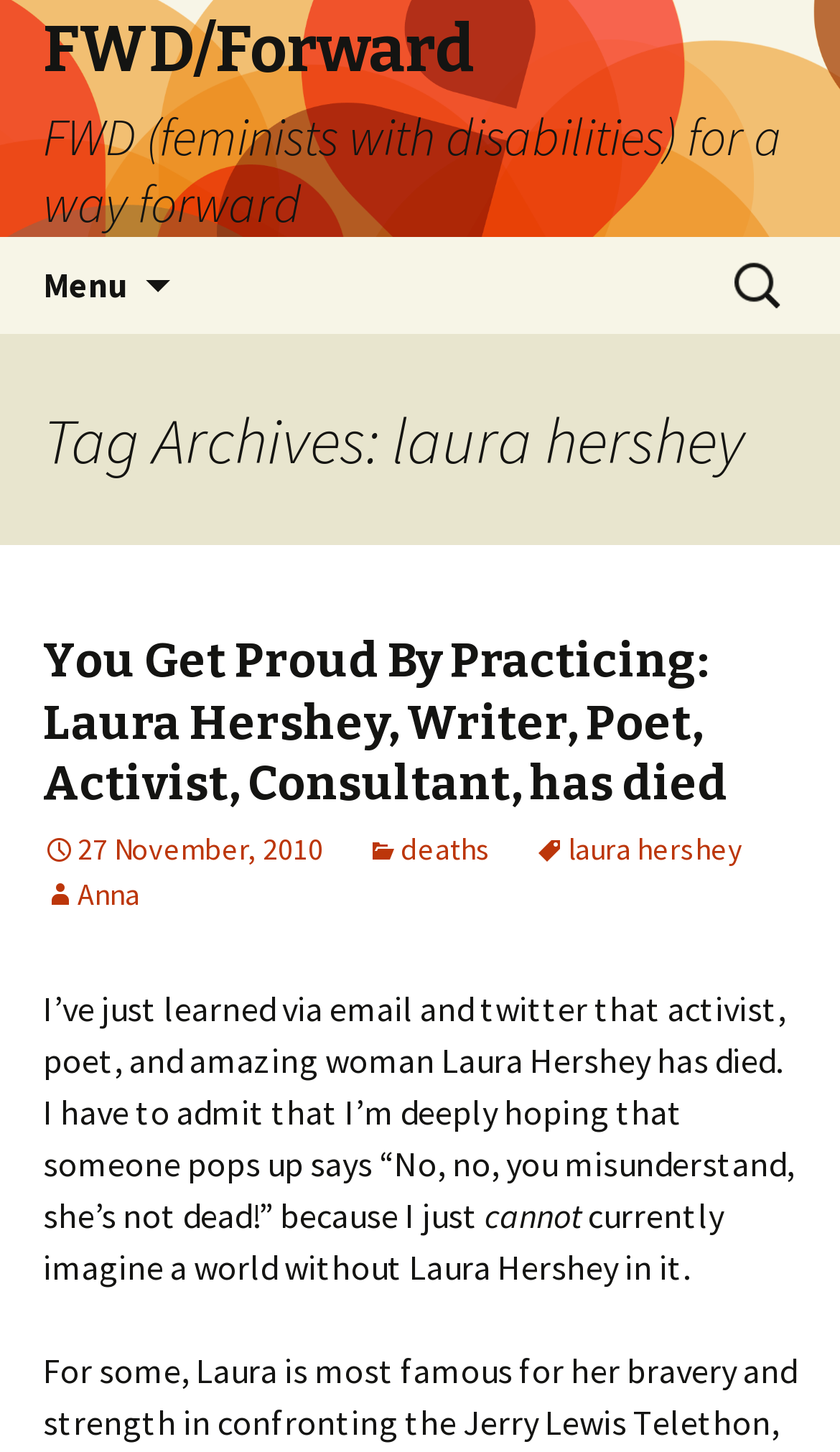What is the author of the post feeling about Laura Hershey's death?
Based on the visual details in the image, please answer the question thoroughly.

I inferred the answer by reading the text 'I have to admit that I’m deeply hoping that someone pops up says “No, no, you misunderstand, she’s not dead!” because I just cannot imagine a world without Laura Hershey in it.' which suggests that the author is deeply saddened by Laura Hershey's death.